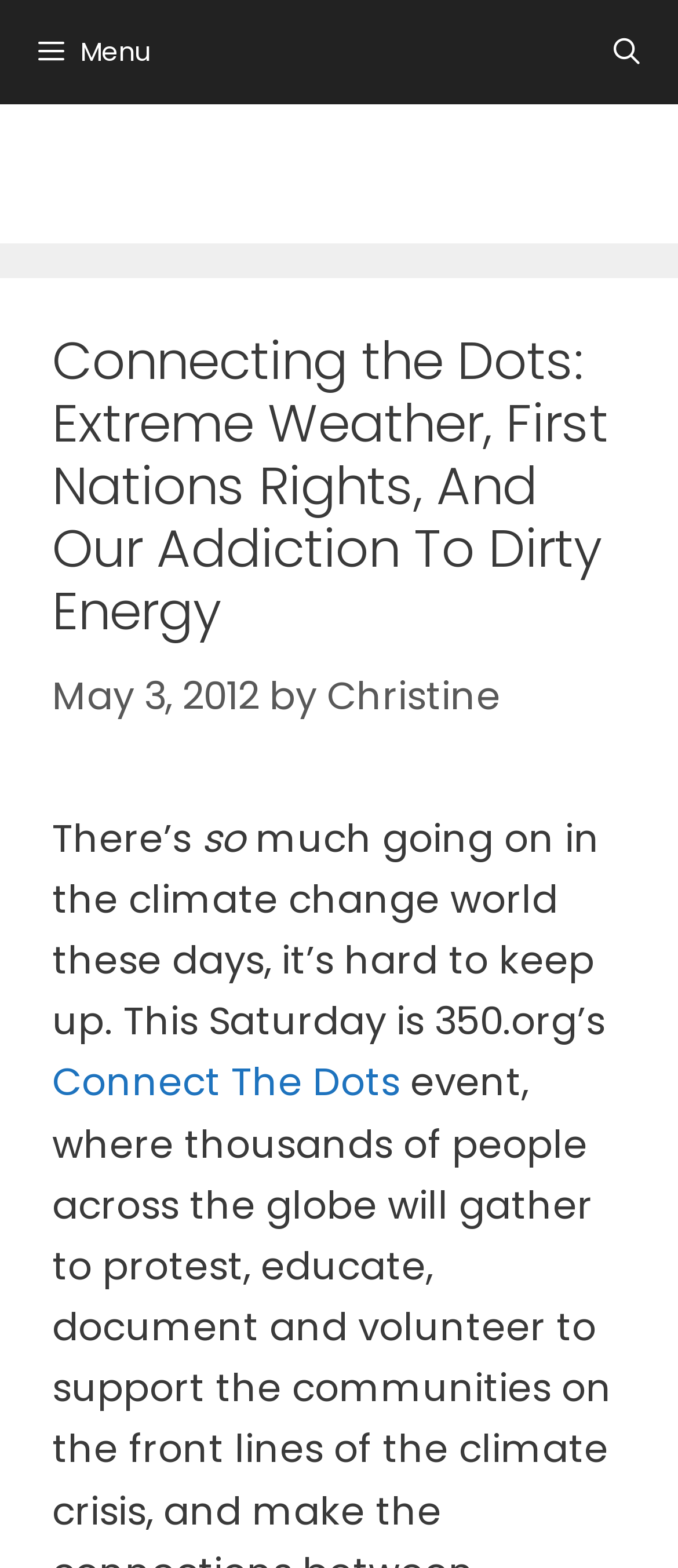What is the name of the event mentioned in the article?
Please elaborate on the answer to the question with detailed information.

I found the name of the event by looking at the link element in the banner section, which contains the text 'Connect The Dots'.